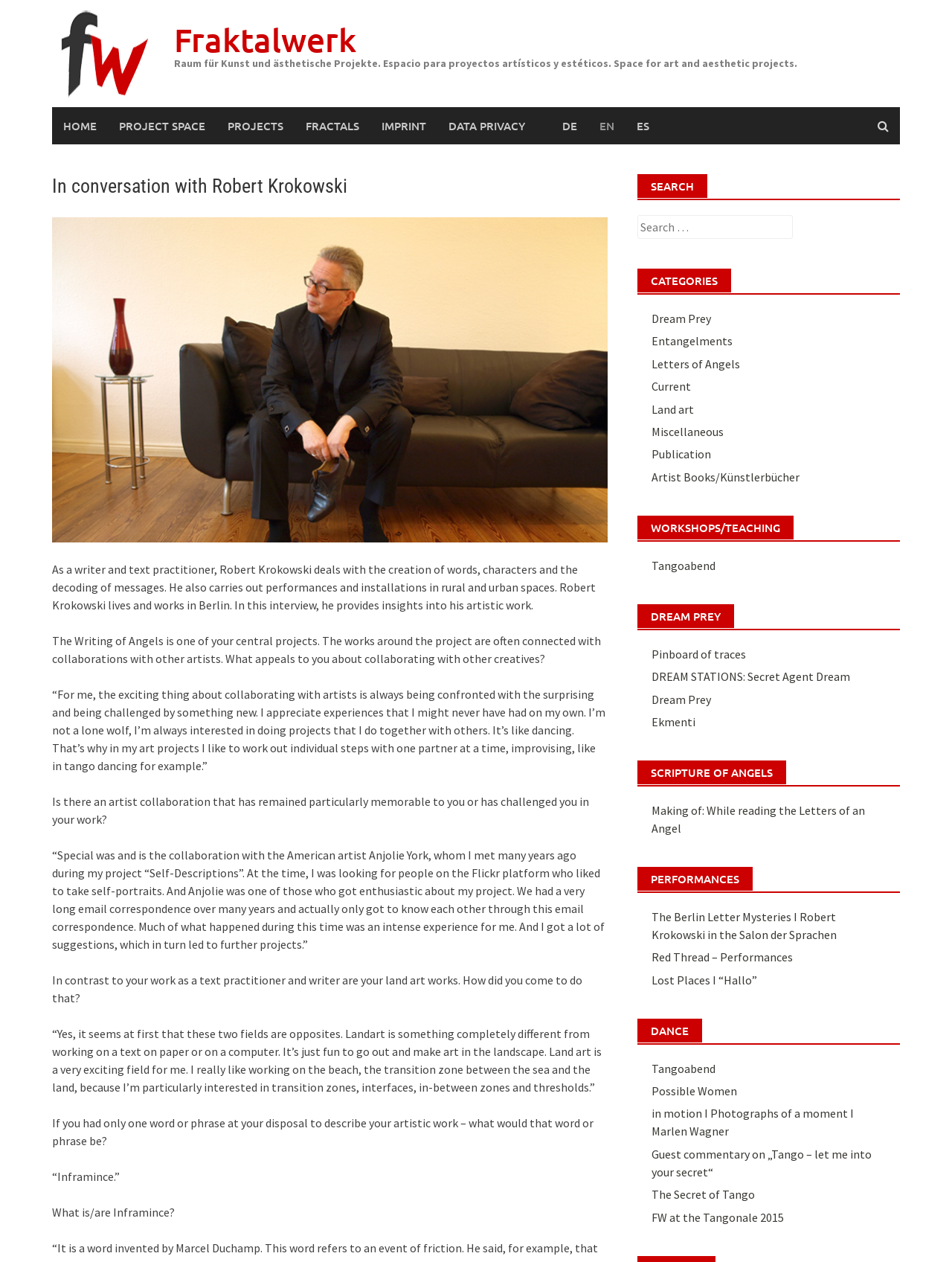Please specify the coordinates of the bounding box for the element that should be clicked to carry out this instruction: "Click on the 'HOME' link". The coordinates must be four float numbers between 0 and 1, formatted as [left, top, right, bottom].

[0.055, 0.085, 0.113, 0.114]